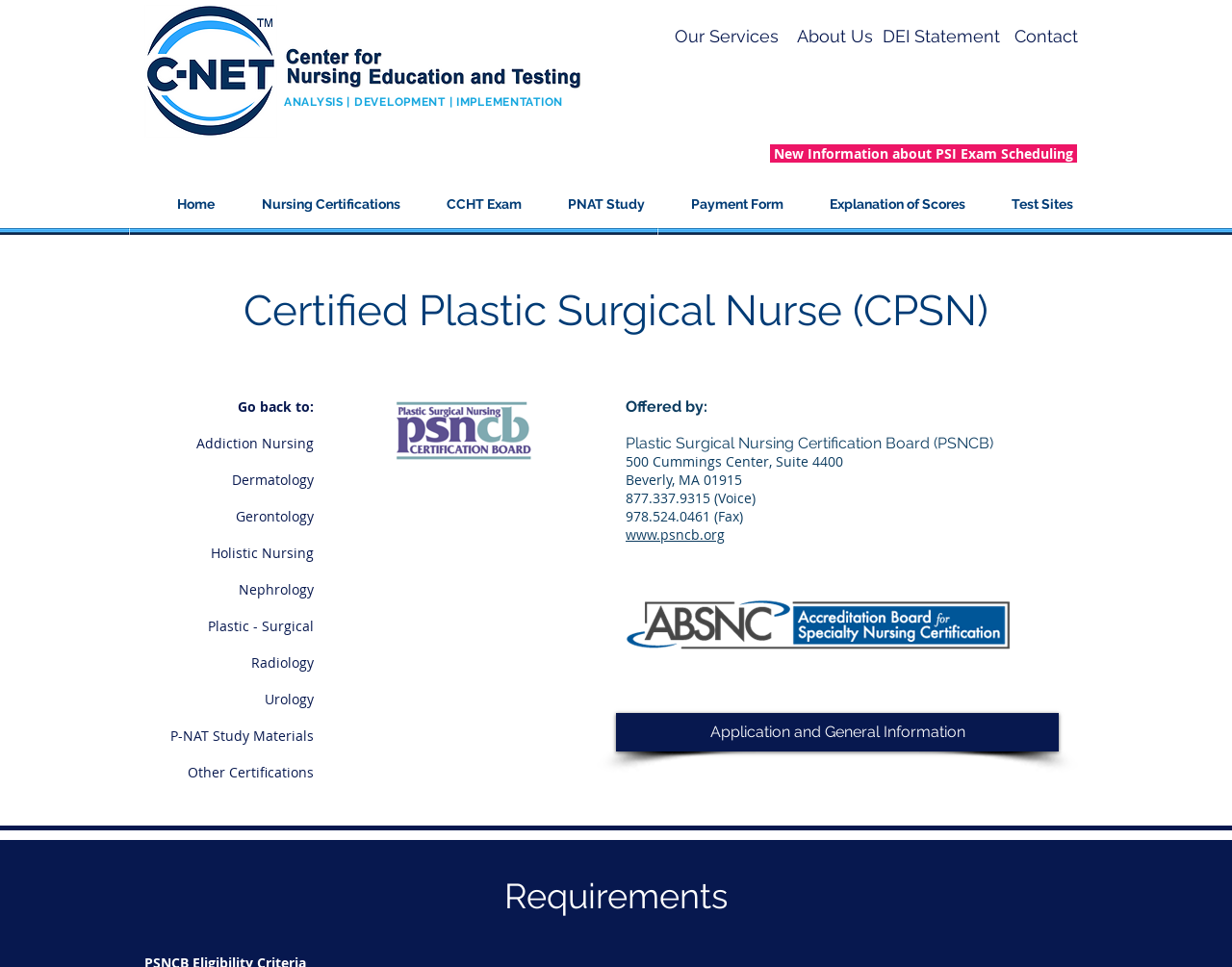Pinpoint the bounding box coordinates of the element you need to click to execute the following instruction: "Learn about the 'Certified Plastic Surgical Nurse (CPSN)' certification". The bounding box should be represented by four float numbers between 0 and 1, in the format [left, top, right, bottom].

[0.117, 0.296, 0.883, 0.348]